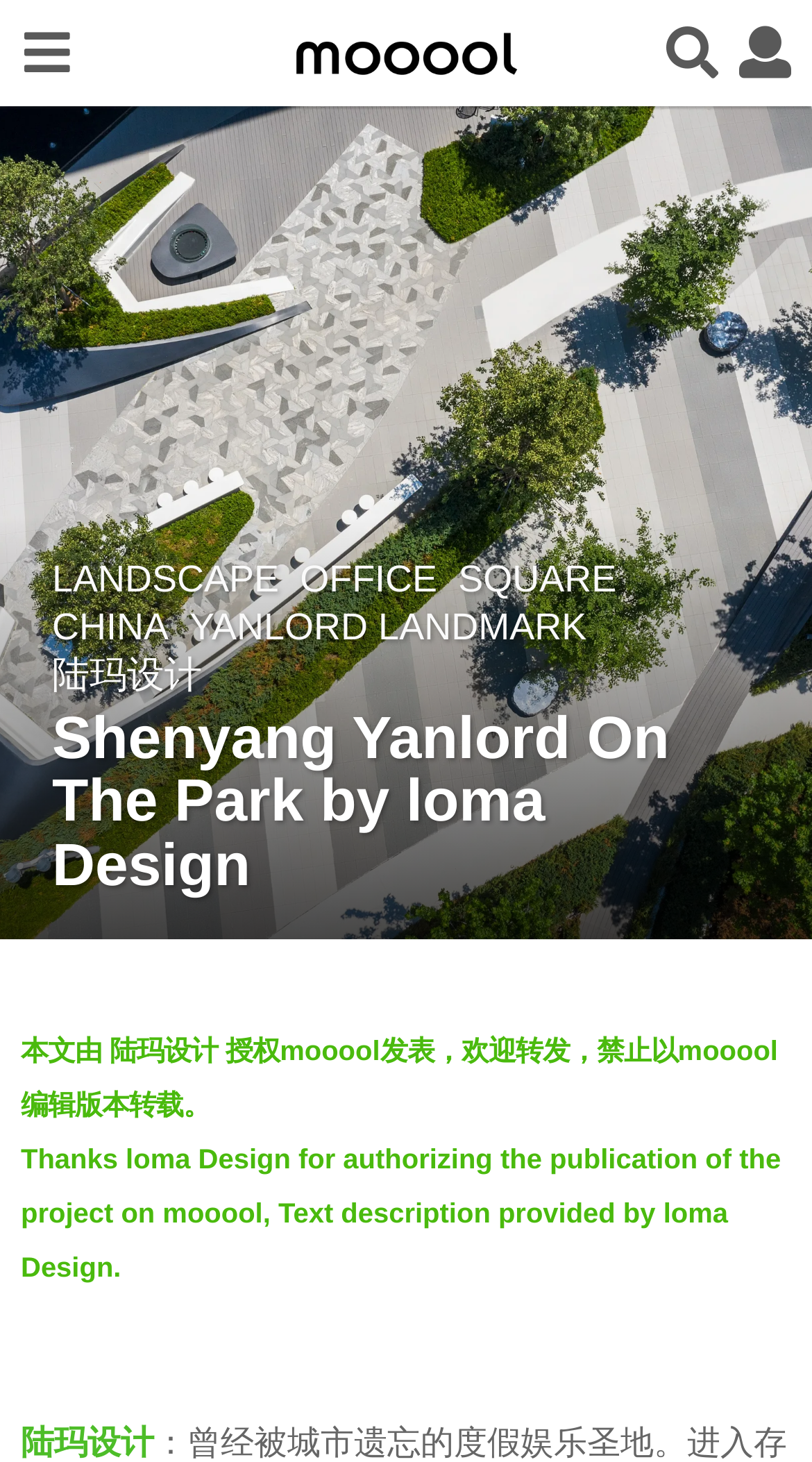How many links are there in the header?
Please use the image to deliver a detailed and complete answer.

I counted the number of links in the header section, which includes 'LANDSCAPE', 'OFFICE', 'SQUARE', 'CHINA', and 'YANLORD LANDMARK', totaling 5 links.